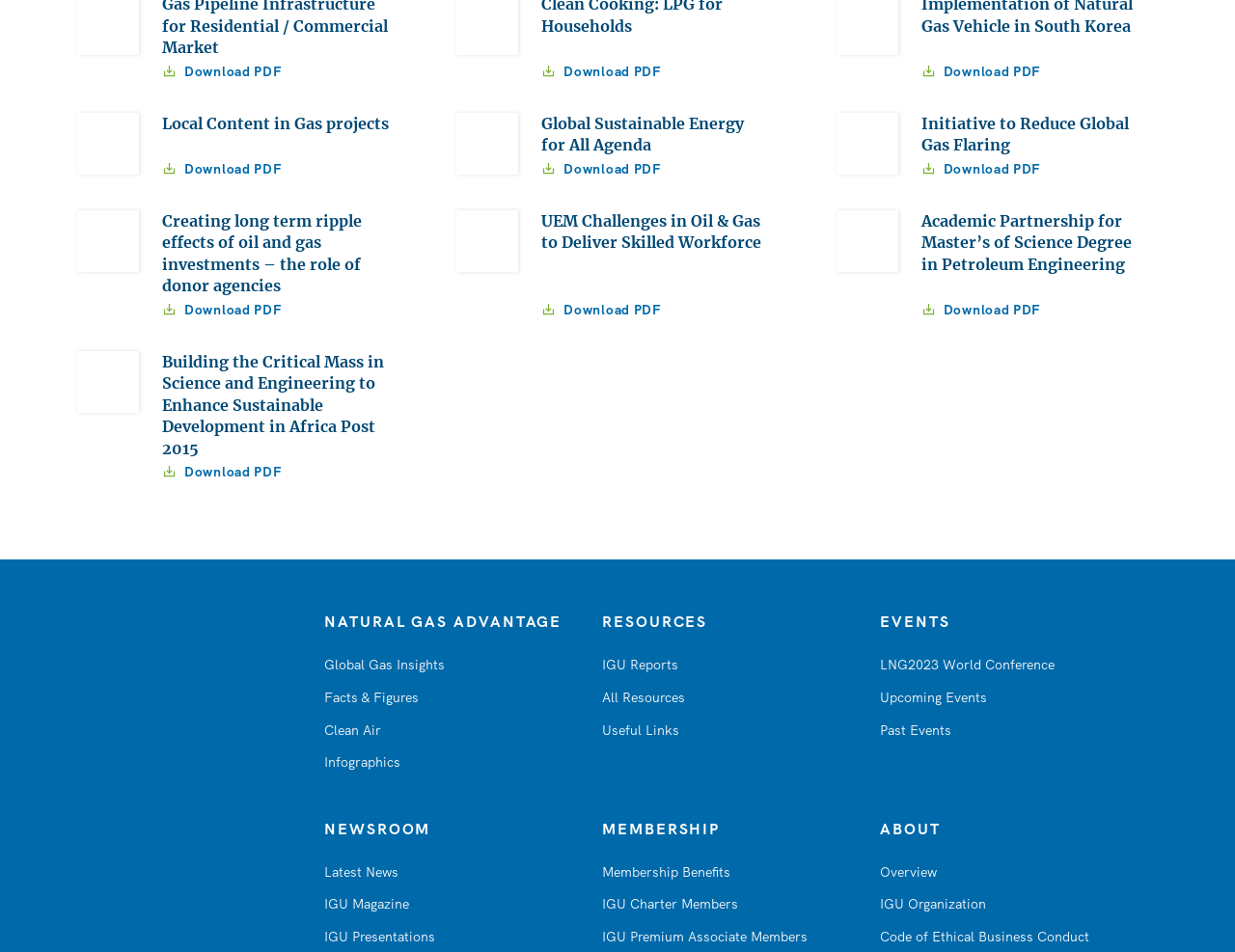Identify the bounding box coordinates for the region of the element that should be clicked to carry out the instruction: "Read Global Sustainable Energy for All Agenda". The bounding box coordinates should be four float numbers between 0 and 1, i.e., [left, top, right, bottom].

[0.439, 0.118, 0.622, 0.164]